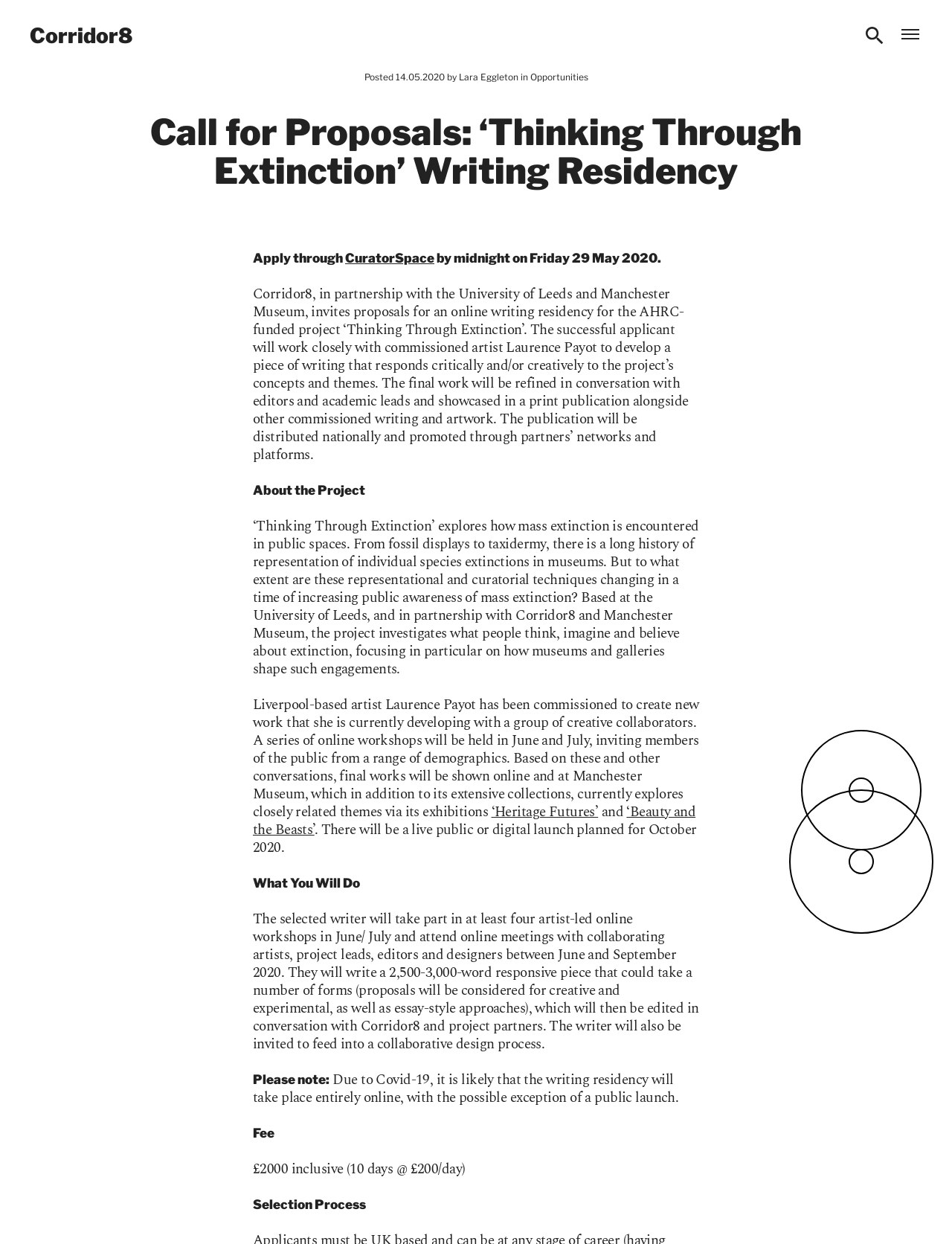Please find the bounding box for the UI element described by: "Twitter".

None